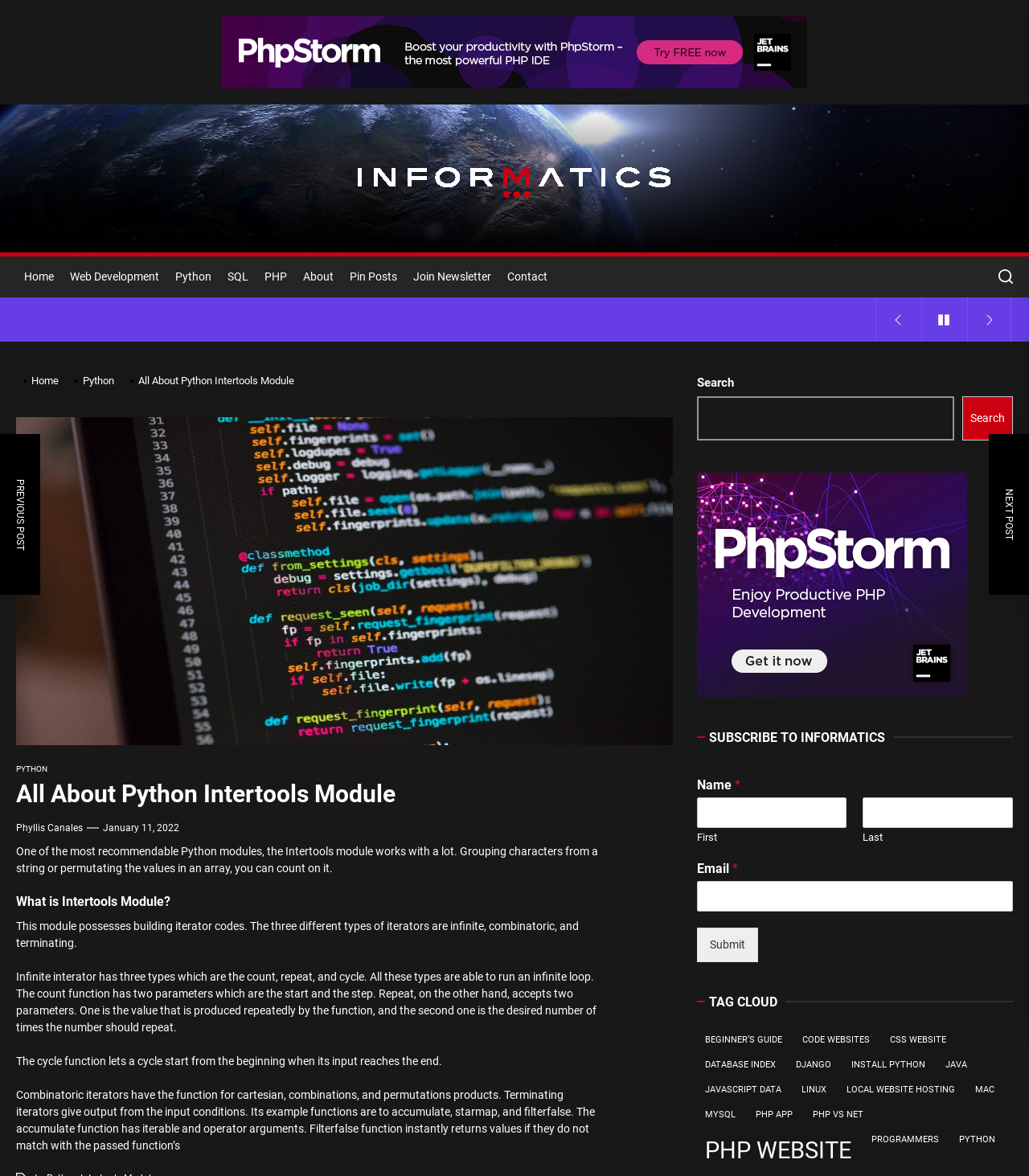Please determine the bounding box coordinates of the section I need to click to accomplish this instruction: "Explore the tag cloud".

[0.677, 0.845, 0.984, 0.859]